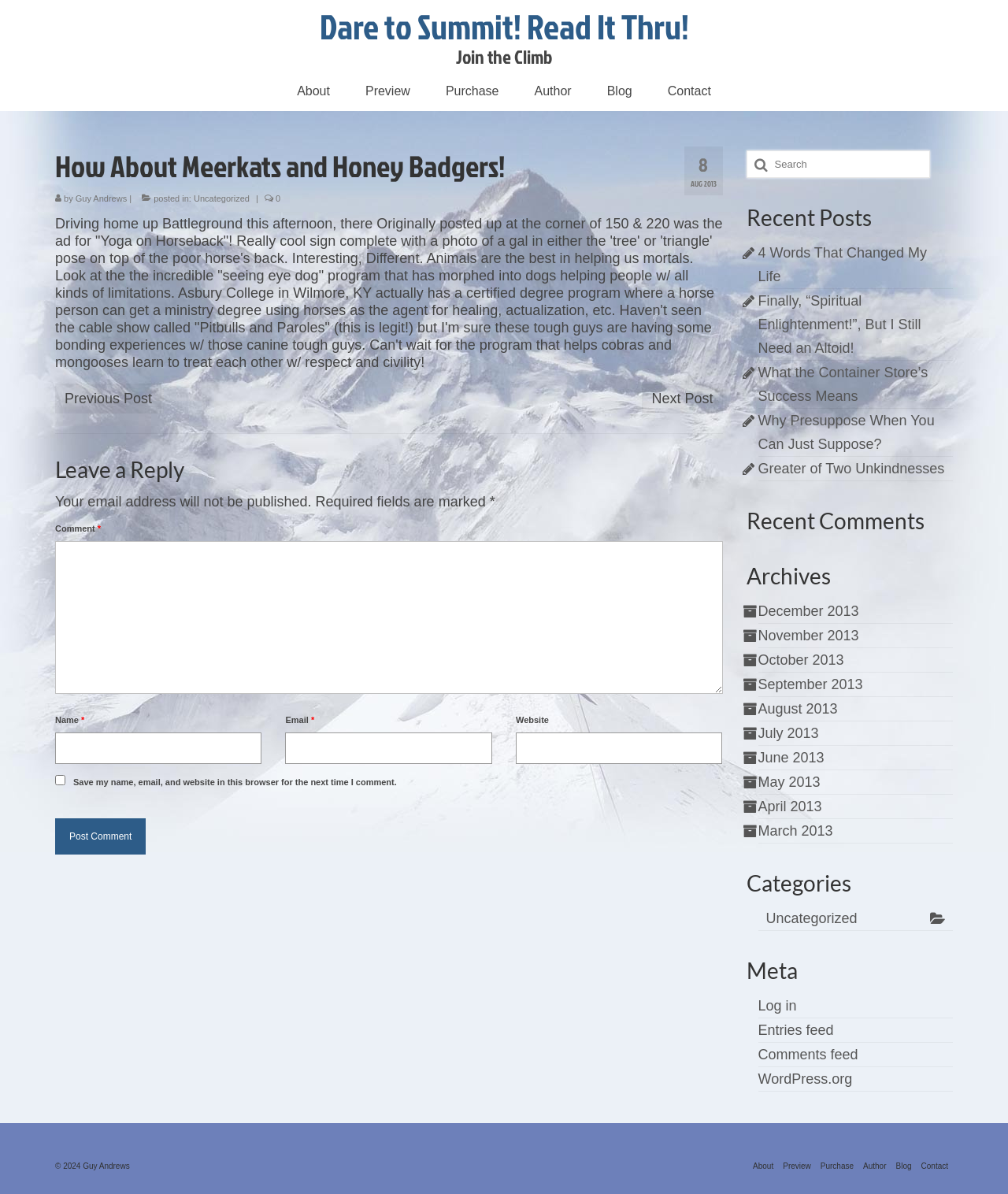Provide a thorough description of the webpage you see.

This webpage is a blog post titled "How About Meerkats and Honey Badgers! – Dare to Summit! Read It Thru!" with a prominent header at the top. Below the header, there is a section with links to "About", "Preview", "Purchase", "Author", "Blog", and "Contact" pages. 

The main content of the blog post is located in the center of the page, with a heading that includes the title of the post, the author's name, and the date "AUG 2013". The post itself is a lengthy text that discusses the author's experience with animals, including meerkats and honey badgers, and their role in helping humans. 

To the right of the main content, there is a sidebar with several sections. The top section has a search bar with a button. Below the search bar, there is a list of recent posts, each with a brief title and an icon. Further down, there are sections for recent comments, archives, and categories. 

At the bottom of the page, there is a footer with links to "About", "Preview", "Purchase", "Author", "Blog", and "Contact" pages, as well as a copyright notice "© 2024 Guy Andrews".